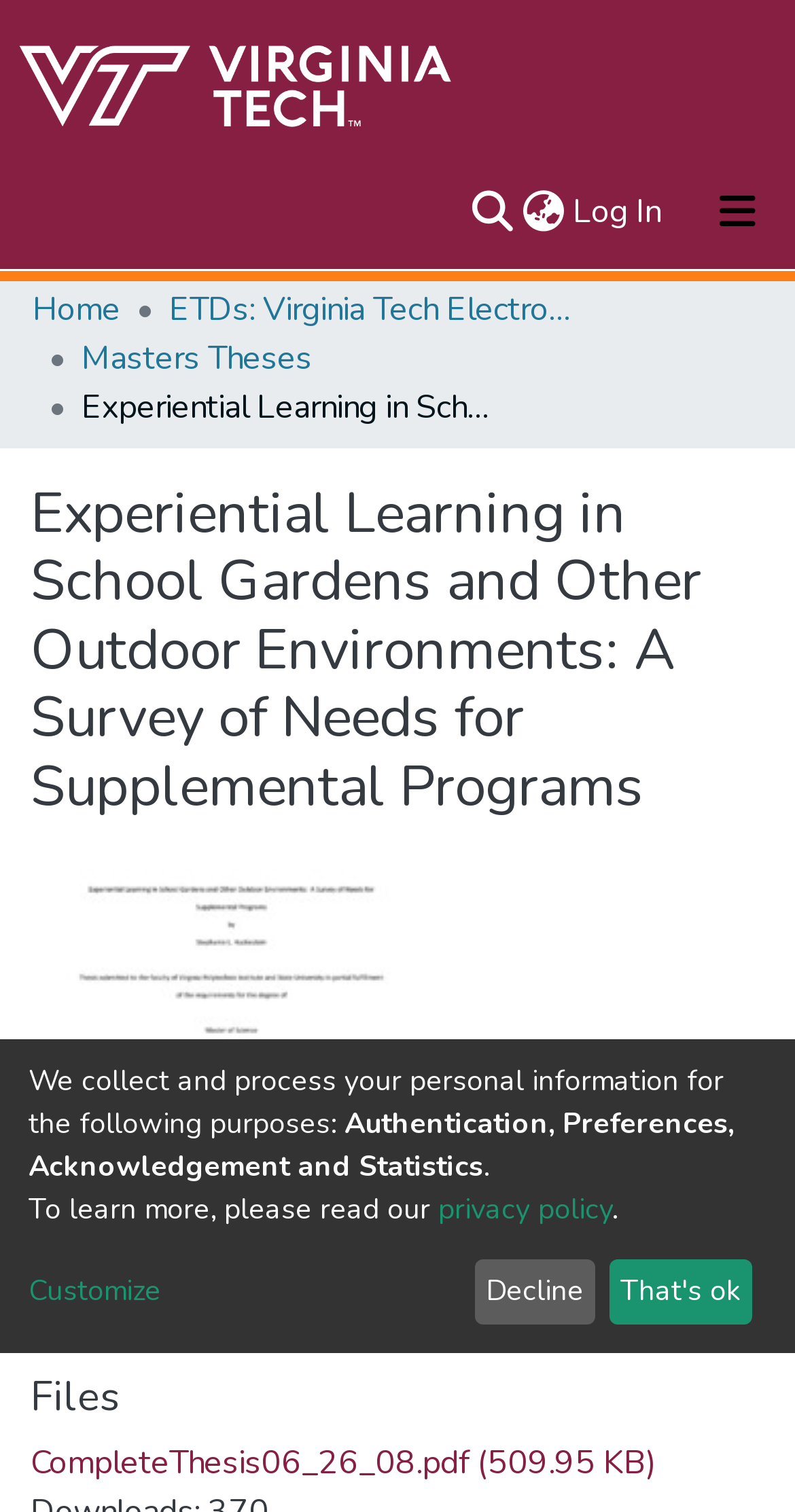Determine and generate the text content of the webpage's headline.

Experiential Learning in School Gardens and Other Outdoor Environments: A Survey of Needs for Supplemental Programs